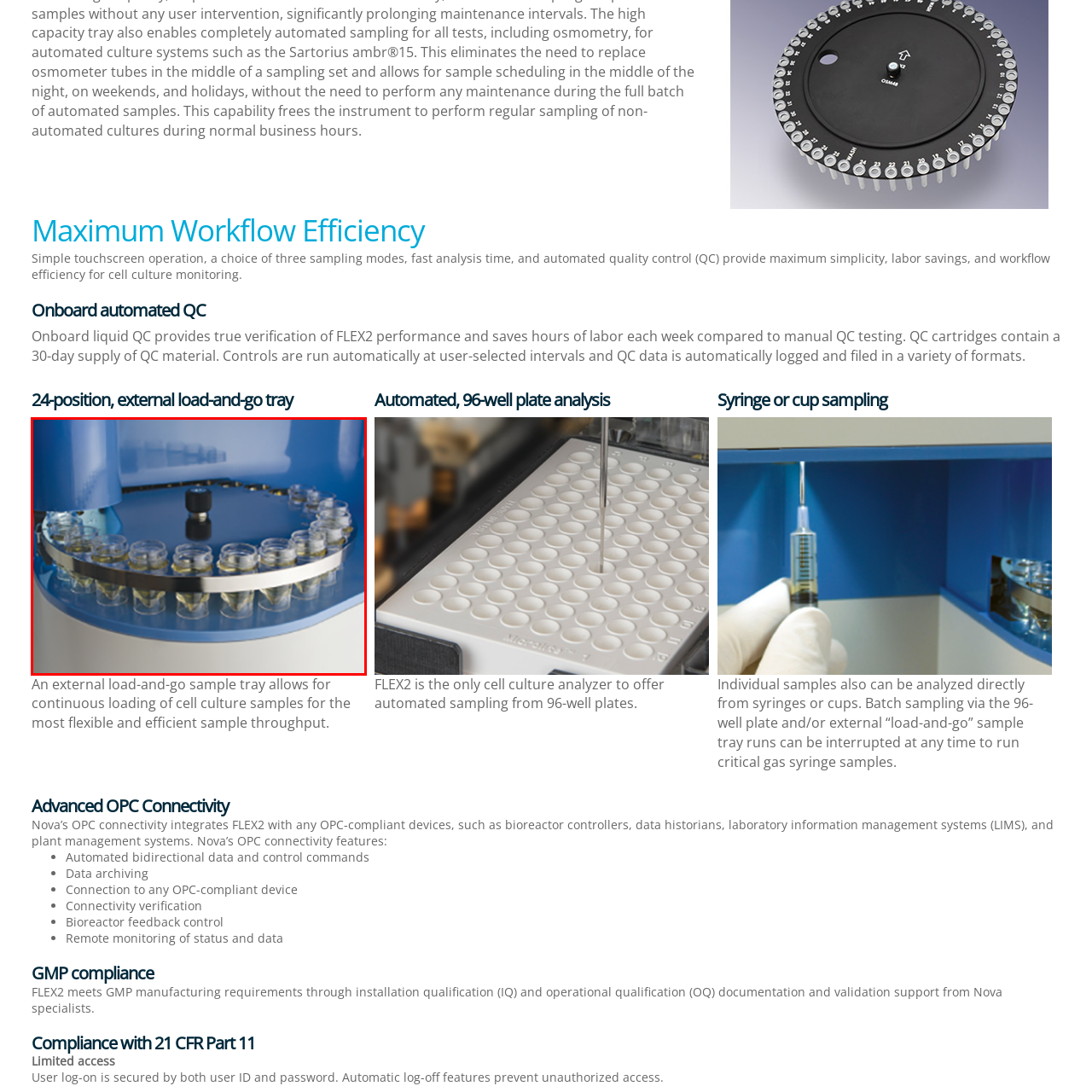Describe in detail what you see in the image highlighted by the red border.

The image showcases a high-tech external load-and-go sample tray designed for continuous and efficient handling of cell culture samples in a laboratory setting. Arranged in a circular layout, the tray holds multiple transparent jars, each containing a sample, allowing for streamlined sample throughput. The central component features a rotating mechanism, optimizing access and analysis processes. This setup is a key feature of the FLEX2 cell culture analyzer, which emphasizes maximum workflow efficiency through automated quality control and versatile sampling directly from these jars. The innovative design enhances the ease of operation, making it ideal for laboratories focused on rapid and accurate cell culture monitoring.